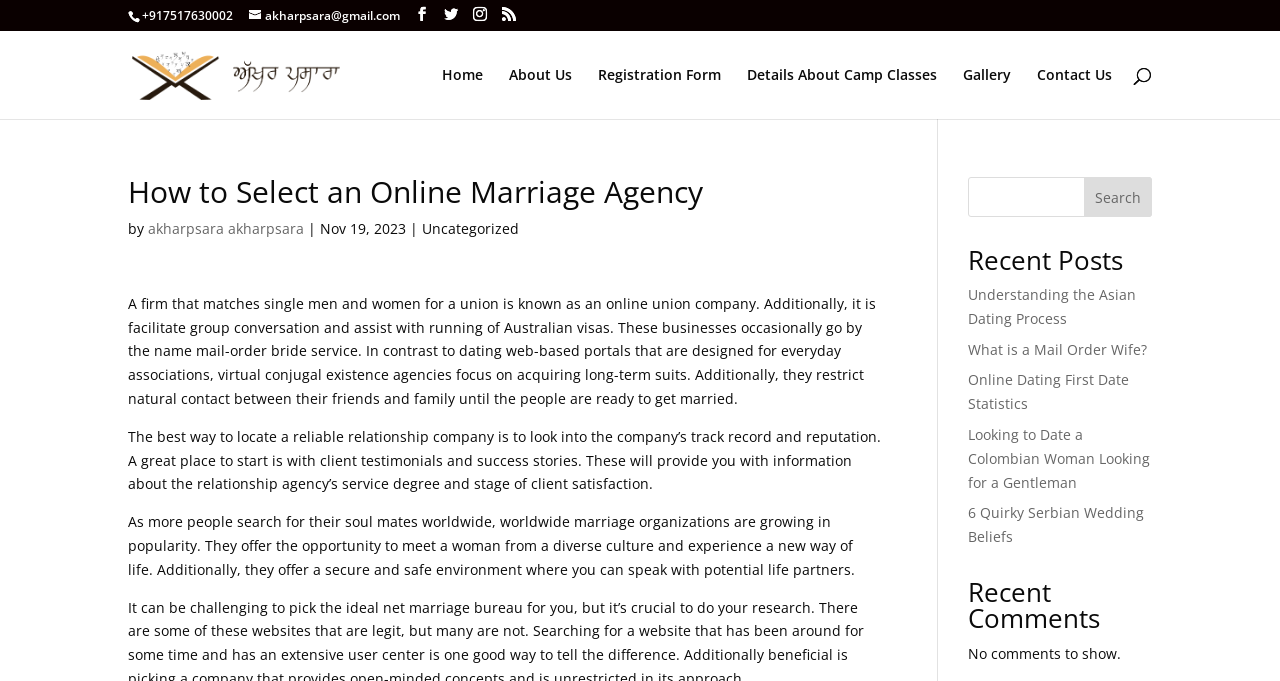Are there any comments on the webpage?
Please respond to the question with as much detail as possible.

I looked at the bottom right corner of the webpage, where I saw a static text element that says 'No comments to show.', which indicates that there are no comments on the webpage.